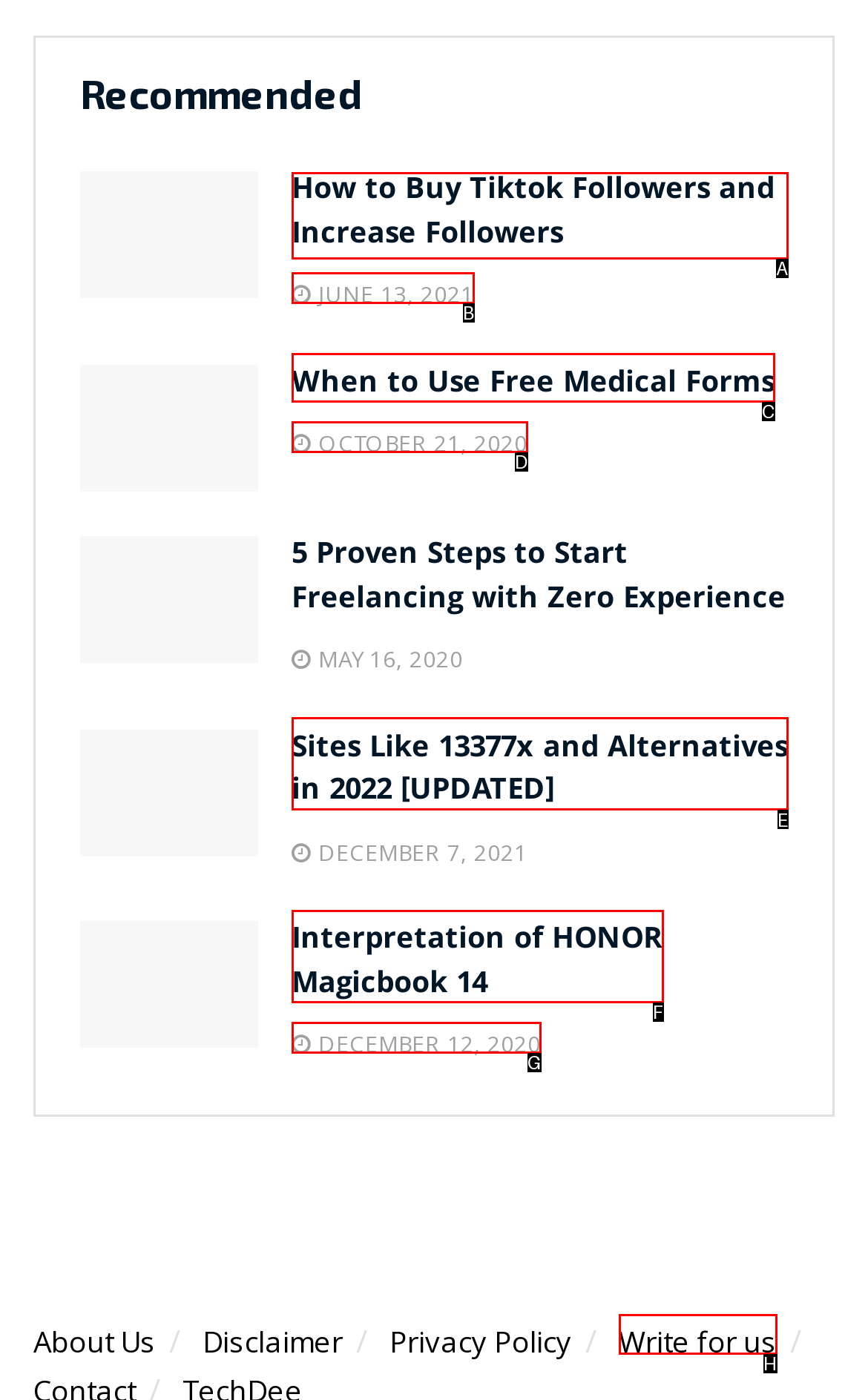Point out the option that needs to be clicked to fulfill the following instruction: Read the article about buying TikTok followers
Answer with the letter of the appropriate choice from the listed options.

A